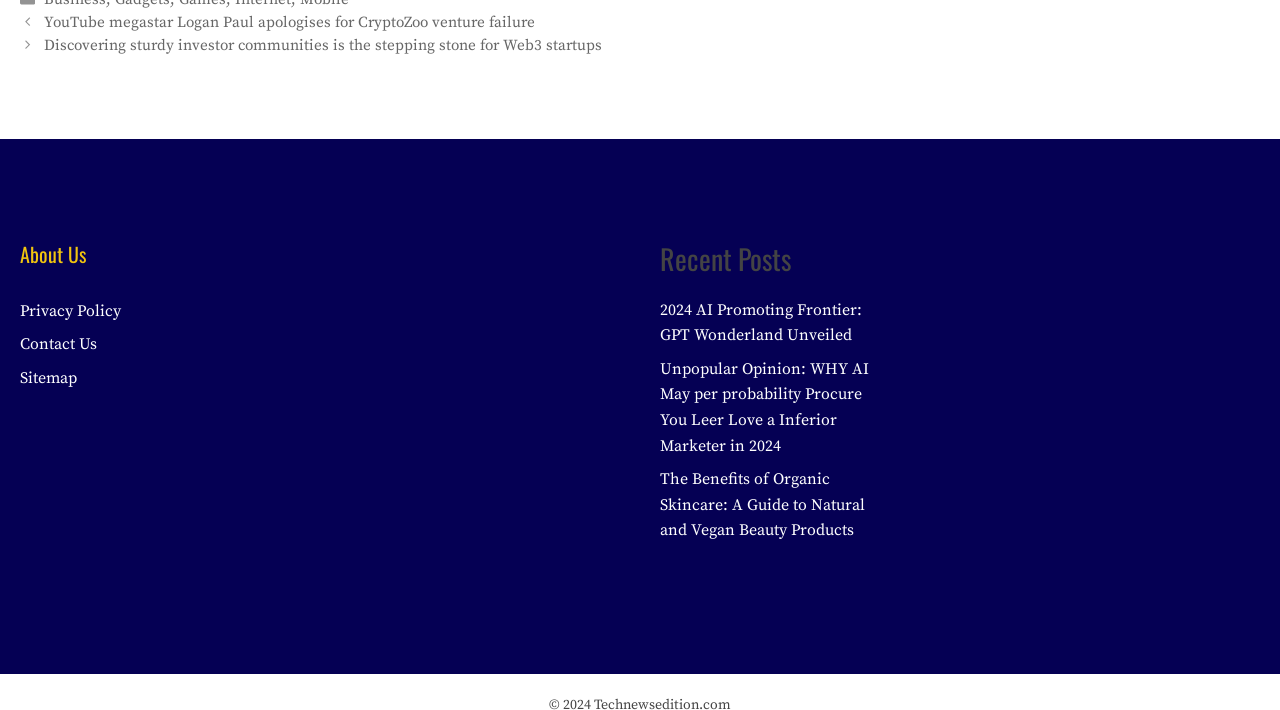Can you specify the bounding box coordinates of the area that needs to be clicked to fulfill the following instruction: "Contact us"?

[0.016, 0.471, 0.076, 0.499]